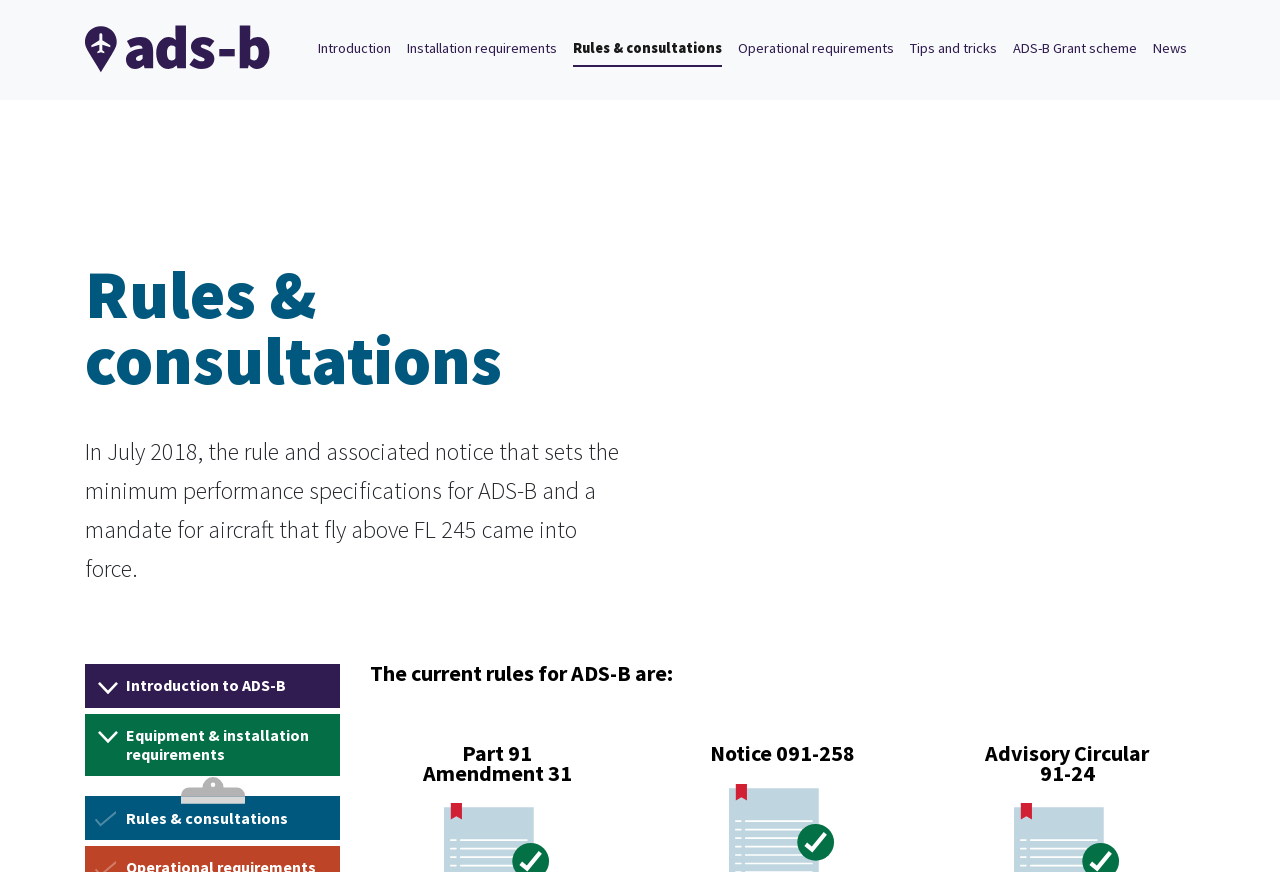What is the title of the first section?
Look at the image and answer the question using a single word or phrase.

Rules & consultations